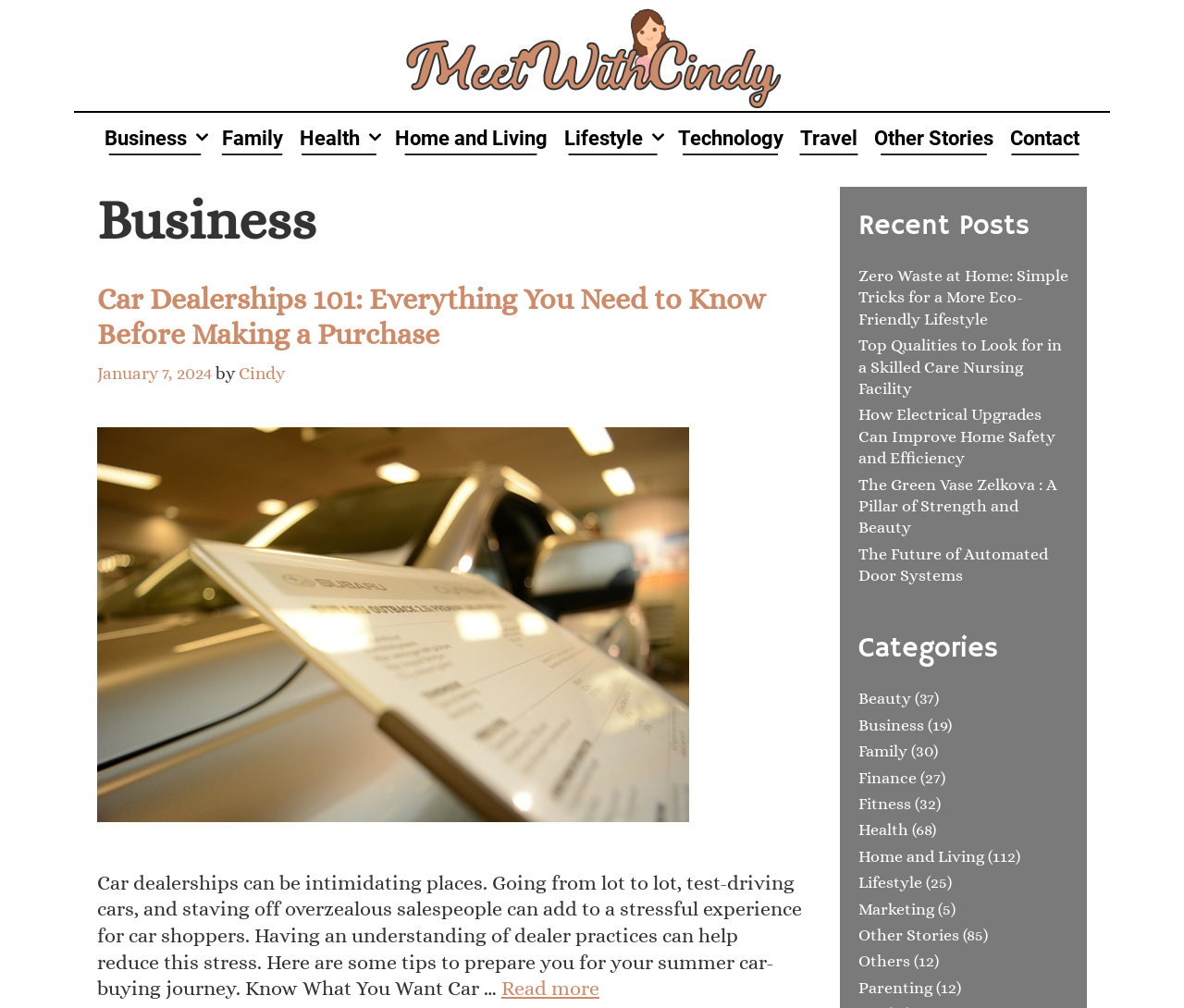What is the main topic of the webpage?
Answer with a single word or short phrase according to what you see in the image.

Business